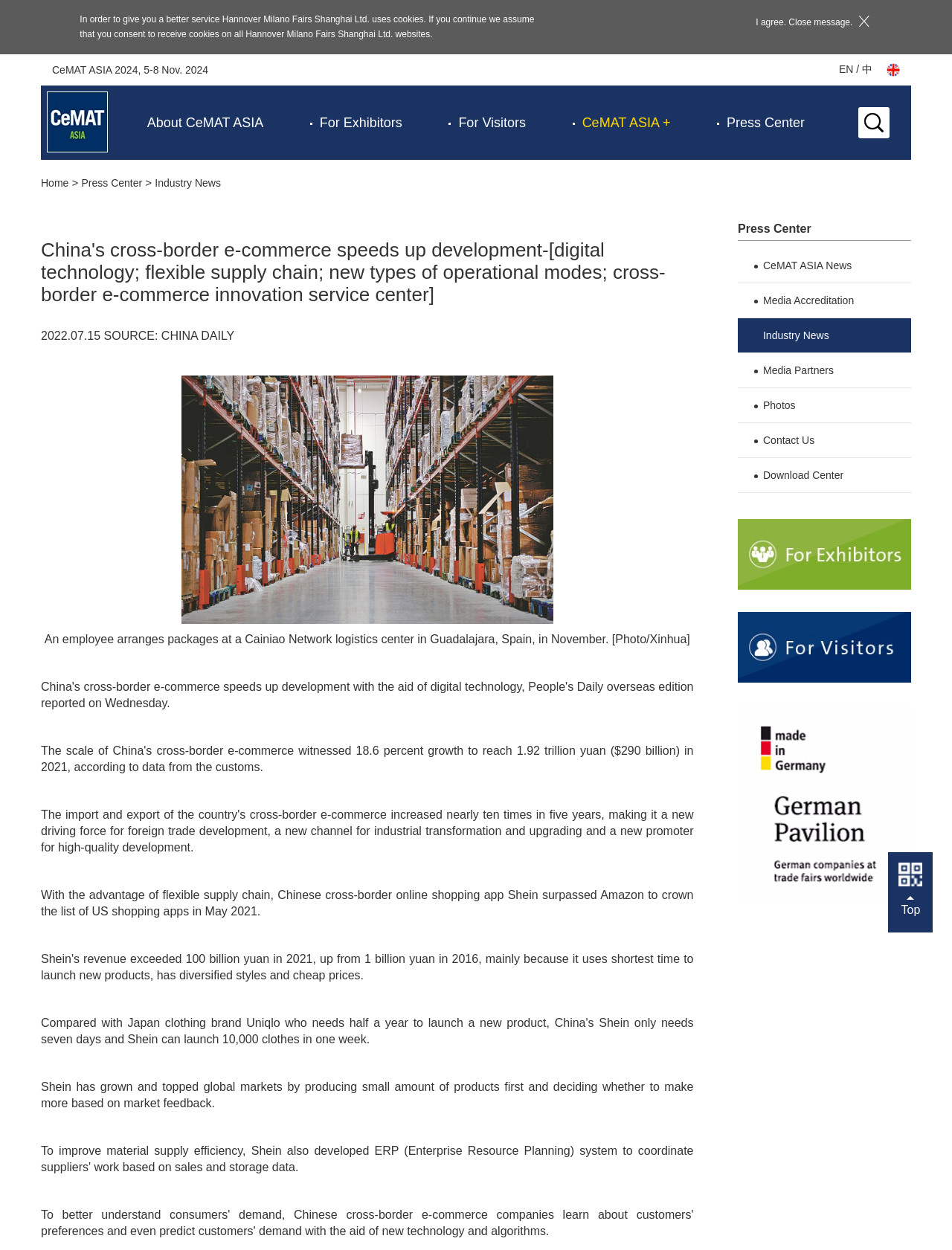Provide the bounding box coordinates for the specified HTML element described in this description: "Fax:+49 511 89-31150". The coordinates should be four float numbers ranging from 0 to 1, in the format [left, top, right, bottom].

[0.645, 0.033, 0.921, 0.048]